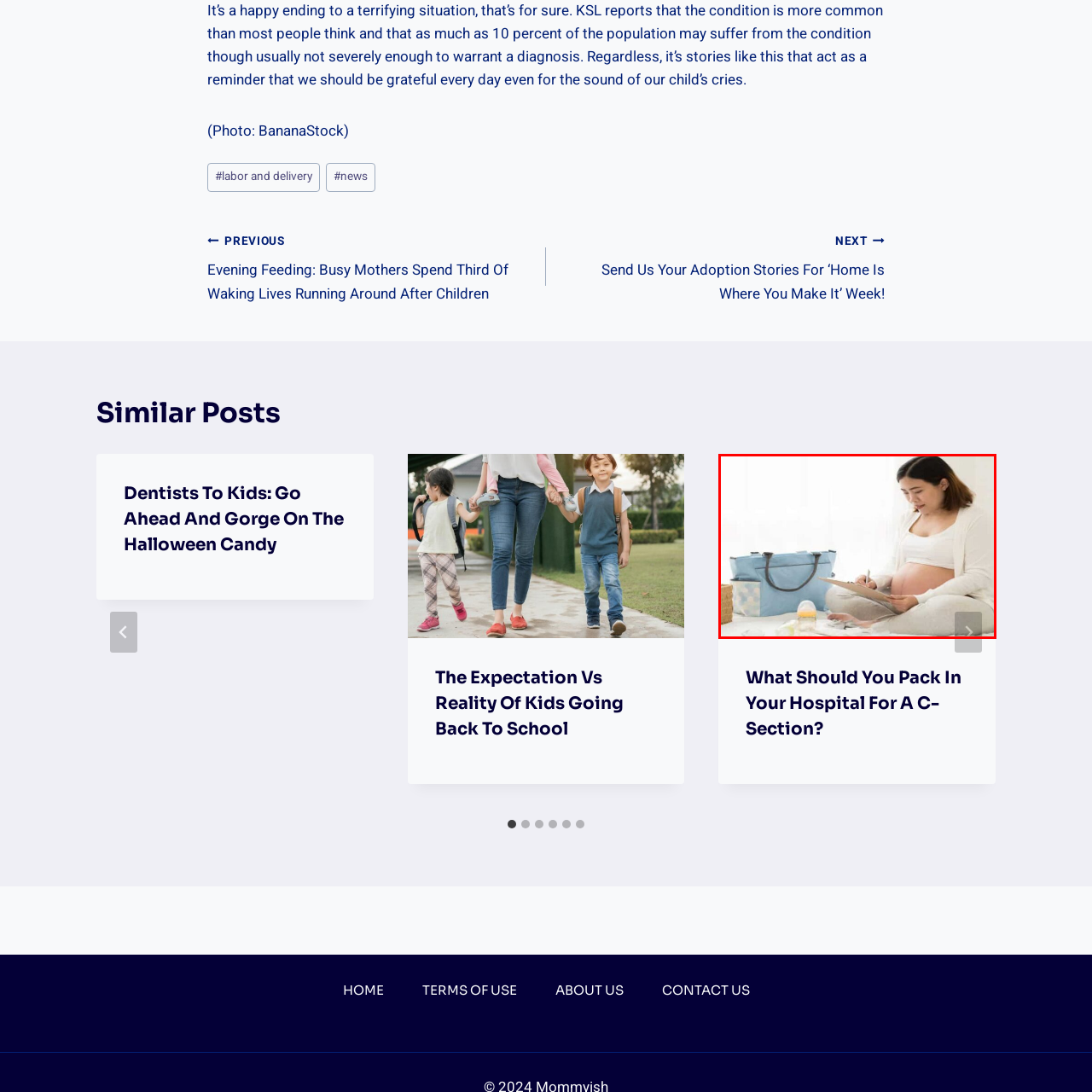Please analyze the elements within the red highlighted area in the image and provide a comprehensive answer to the following question: What is the blue bag likely for?

The blue bag is placed near the woman, and it appears to be packed with items. Given the context of the image, which is focused on the woman's preparation for her upcoming delivery, it is likely that the bag is packed with essentials for the hospital.